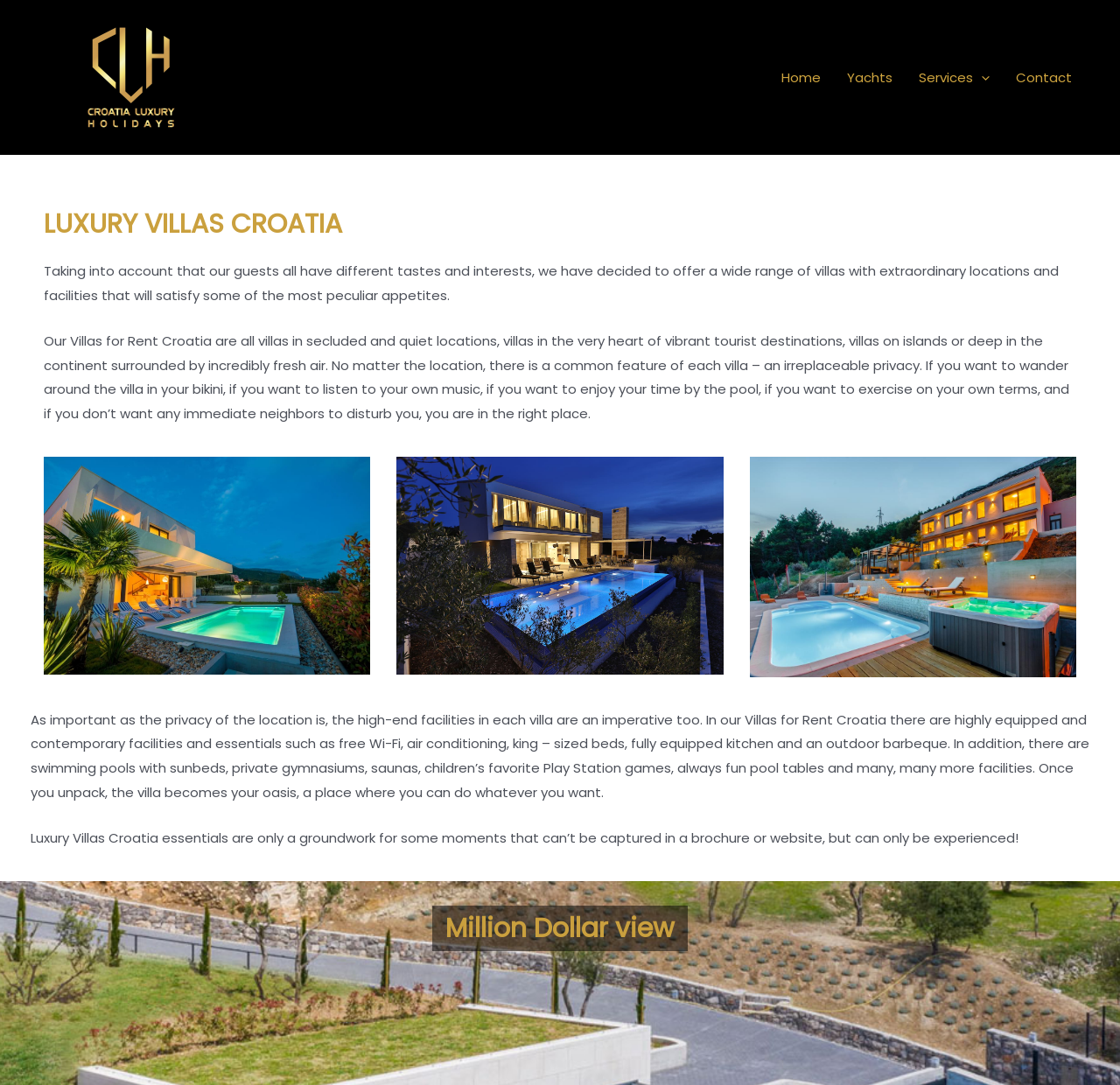Generate a comprehensive description of the webpage.

The webpage is about Luxury Villas Croatia, offering luxury yachts and villas for rent, luxury tours, and Croatia luxury holidays. At the top, there is a logo image and a link with the same text as the page title. Below the logo, there is a navigation menu with four links: Home, Yachts, Services, and Contact. The Services link has an accompanying SVG icon.

The main content of the page is divided into sections. The first section has a heading "LUXURY VILLAS CROATIA" and two paragraphs of text describing the villas, their locations, and facilities. Below the text, there are three figures, each containing an image and a link.

The second section has a heading "Million Dollar view" and a link with the same text. The link is positioned below the heading, slightly to the right.

Throughout the page, there are several images, including the logo, the SVG icon, and the three images in the figures. The text is well-structured, with headings and paragraphs, making it easy to read and understand. The overall layout is clean, with a clear hierarchy of elements.